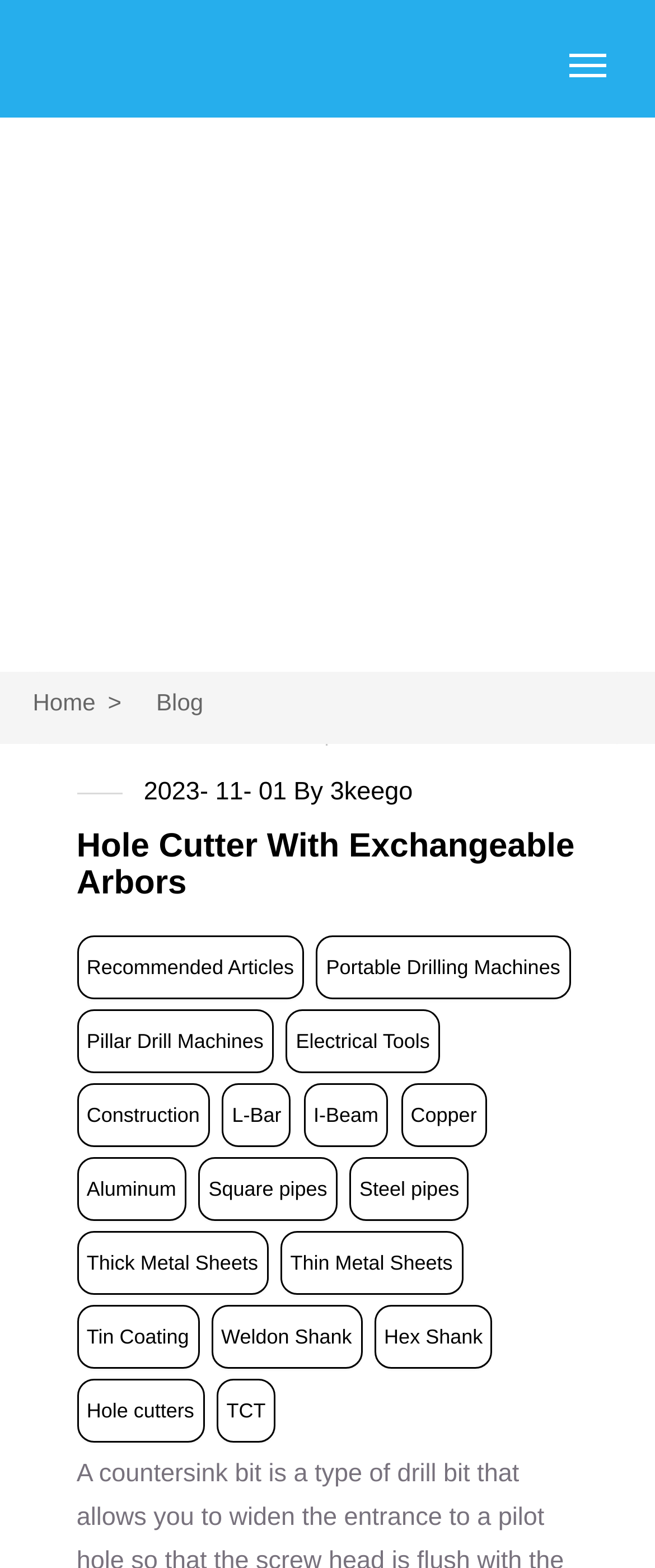What is the category of the article 'Hole Cutter With Exchangeable Arbors'?
Based on the image, answer the question in a detailed manner.

I found a link element with the text 'Hole Cutter With Exchangeable Arbors' and another link element with the text 'Hole cutters' nearby, which suggests that 'Hole Cutter With Exchangeable Arbors' is an article under the category of 'Hole cutters'.